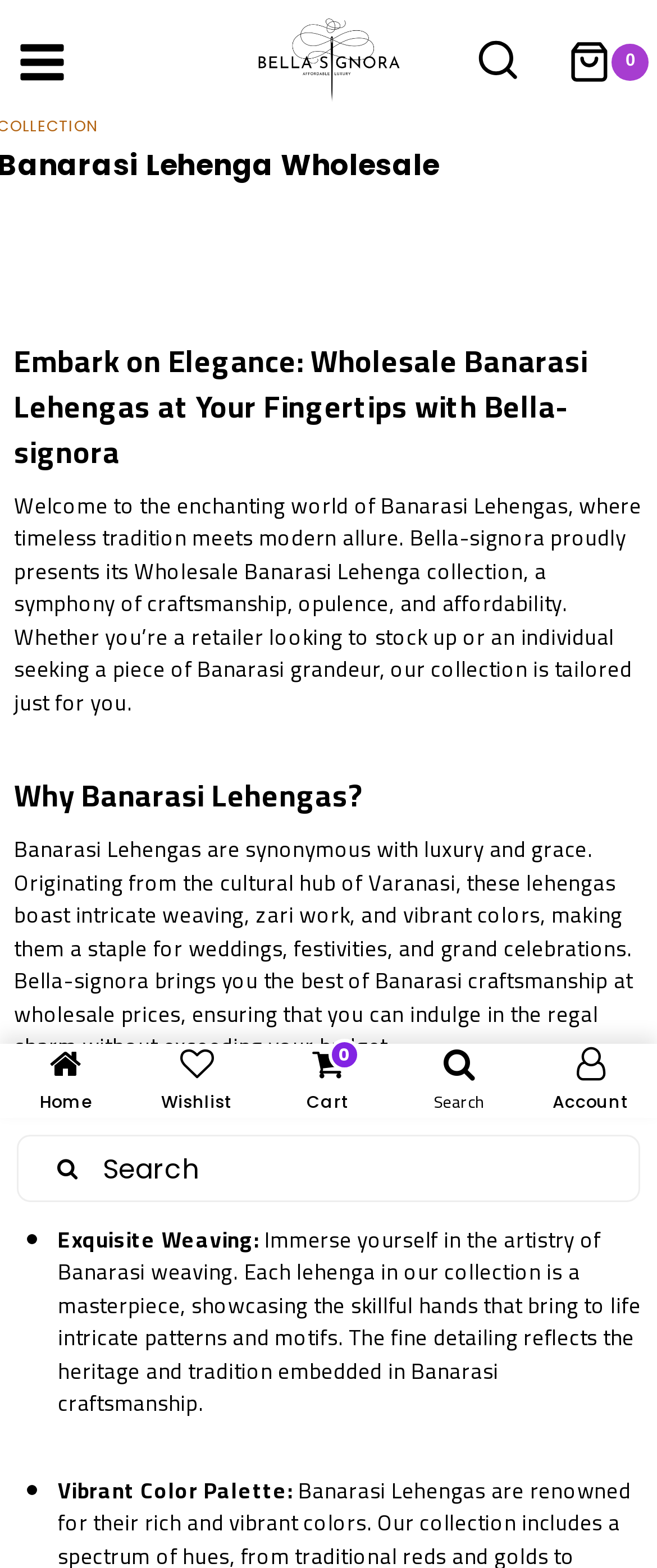Locate the bounding box coordinates of the clickable element to fulfill the following instruction: "View the search form". Provide the coordinates as four float numbers between 0 and 1 in the format [left, top, right, bottom].

[0.676, 0.012, 0.838, 0.067]